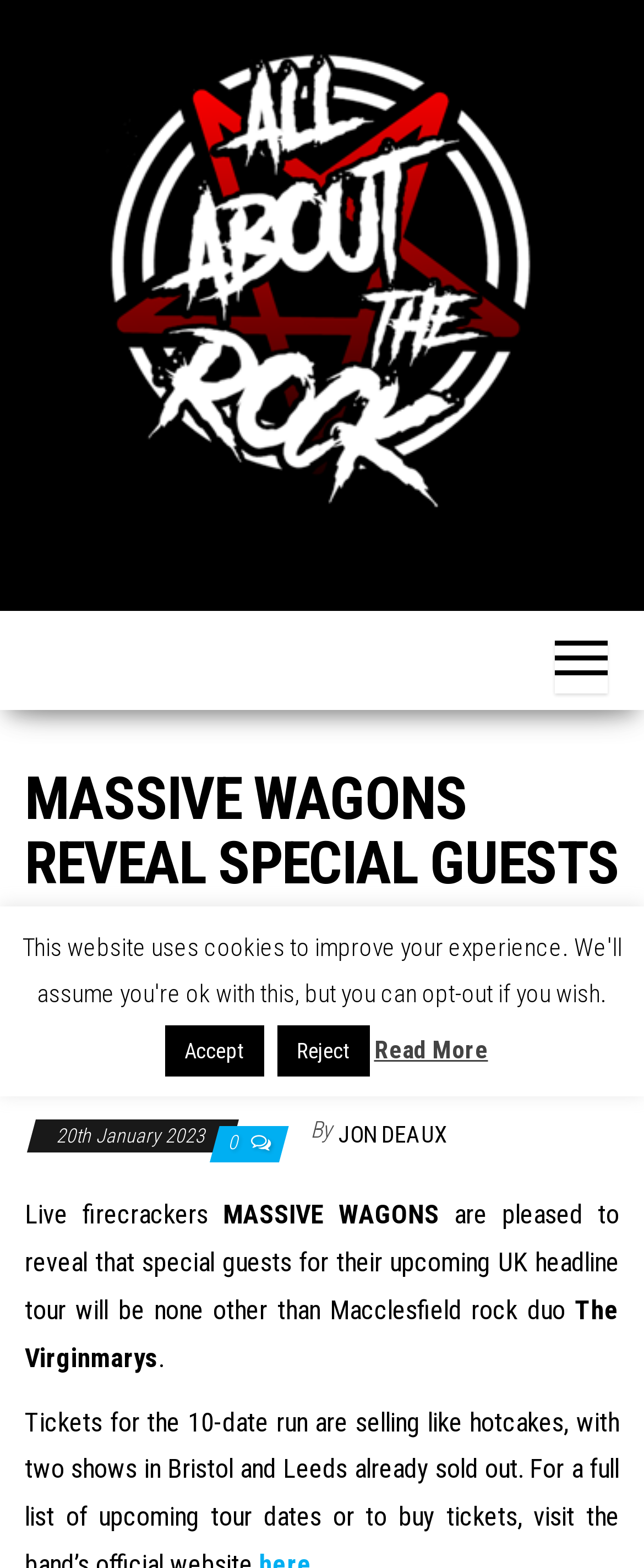Locate the UI element described by Accept and provide its bounding box coordinates. Use the format (top-left x, top-left y, bottom-right x, bottom-right y) with all values as floating point numbers between 0 and 1.

[0.255, 0.654, 0.409, 0.687]